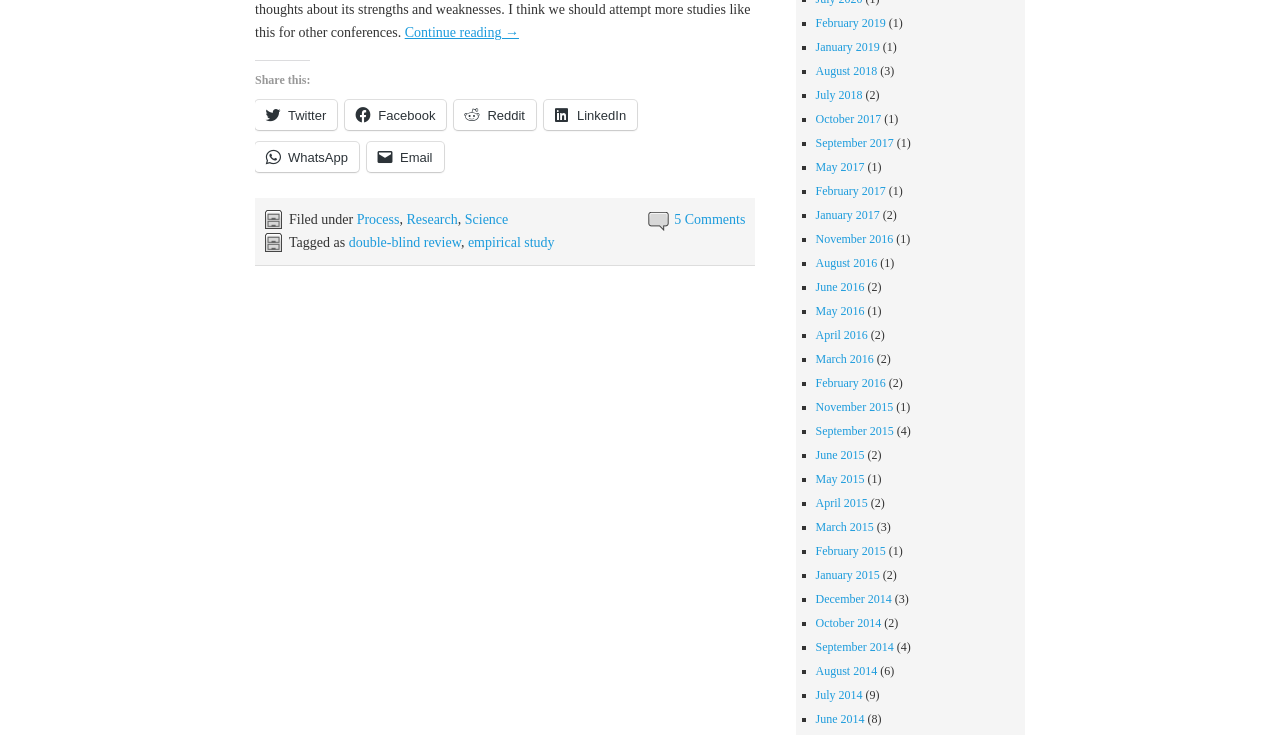Can you give a comprehensive explanation to the question given the content of the image?
What is the format of the archive section?

The archive section is organized by month, with each month represented by a link, such as 'February 2019', 'January 2019', and so on, indicating that the webpage has a monthly archive format.